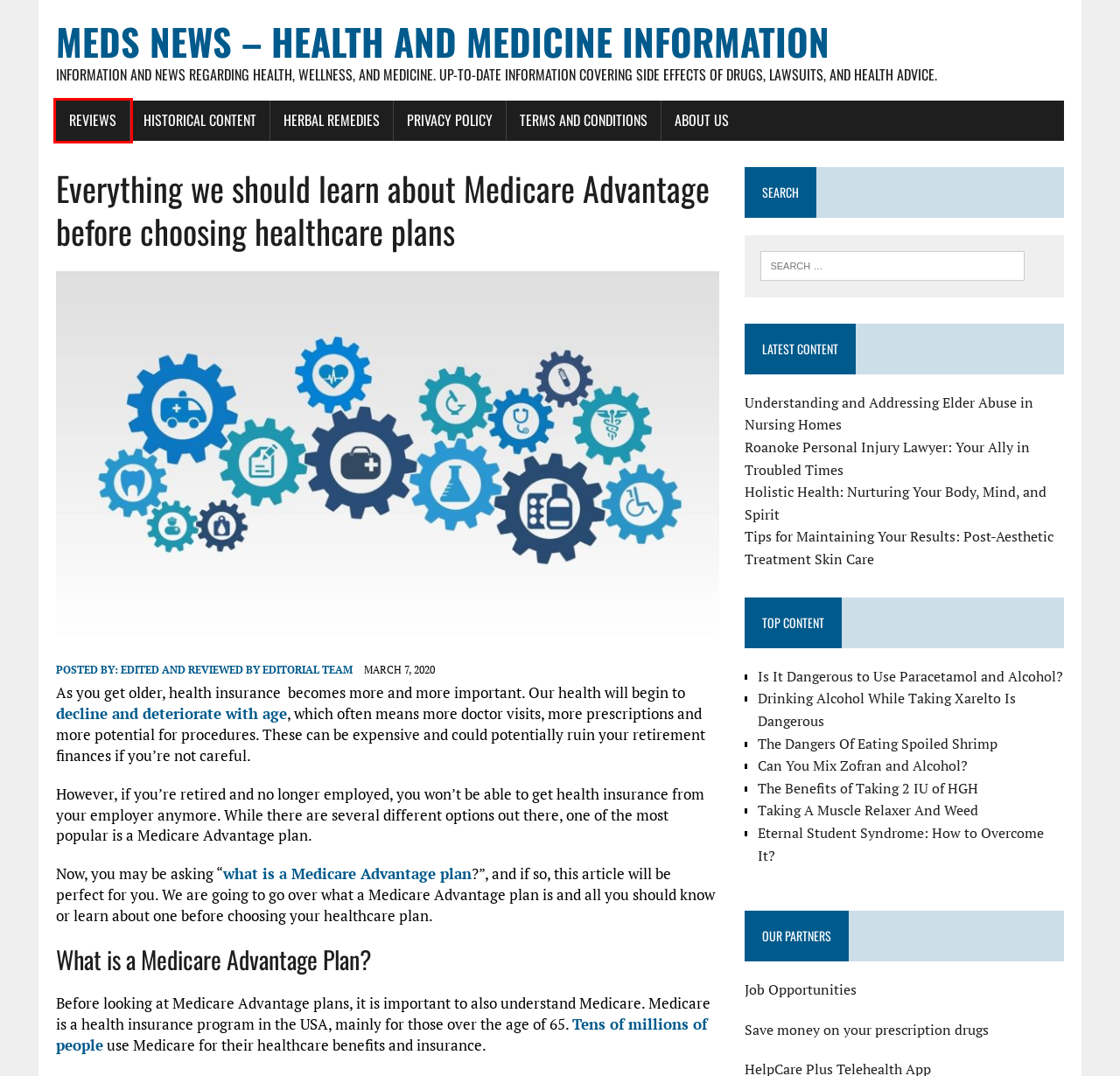Given a screenshot of a webpage with a red bounding box around a UI element, please identify the most appropriate webpage description that matches the new webpage after you click on the element. Here are the candidates:
A. Understanding and Addressing Elder Abuse in Nursing Homes
B. Herbal Remedies
C. Terms and Conditions
D. Guides Archives – Meds News – Health And Medicine Information
E. Privacy Policy
F. The Dangers of Mixing Xarelto and Alcohol — A Lethal Combination?
G. About Us
H. The Incredible Benefits of Taking 2 IU of HGH Per Day - Exploring the Results

D